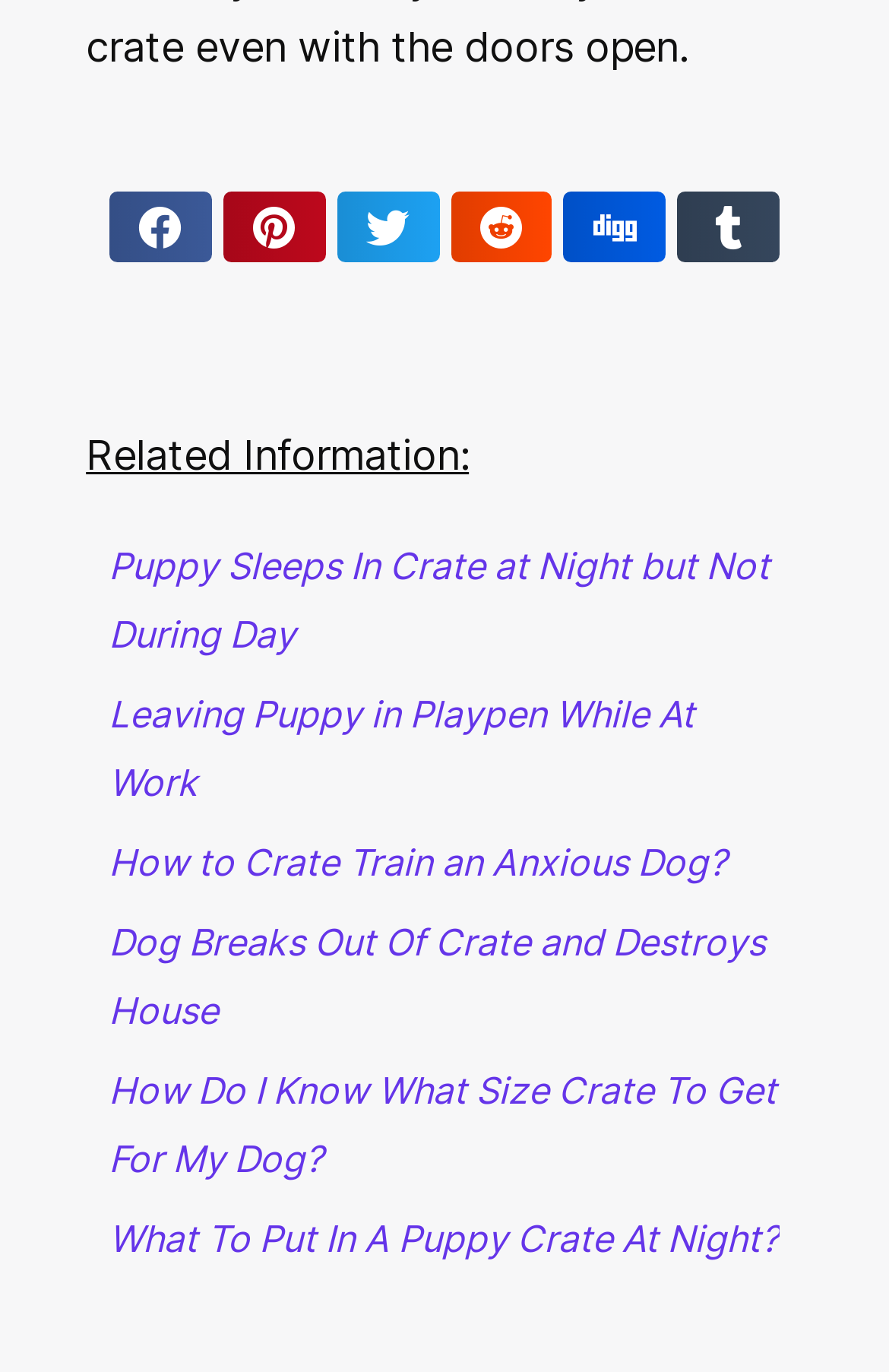Provide the bounding box coordinates of the section that needs to be clicked to accomplish the following instruction: "Read 'How to Crate Train an Anxious Dog?'."

[0.122, 0.612, 0.817, 0.645]